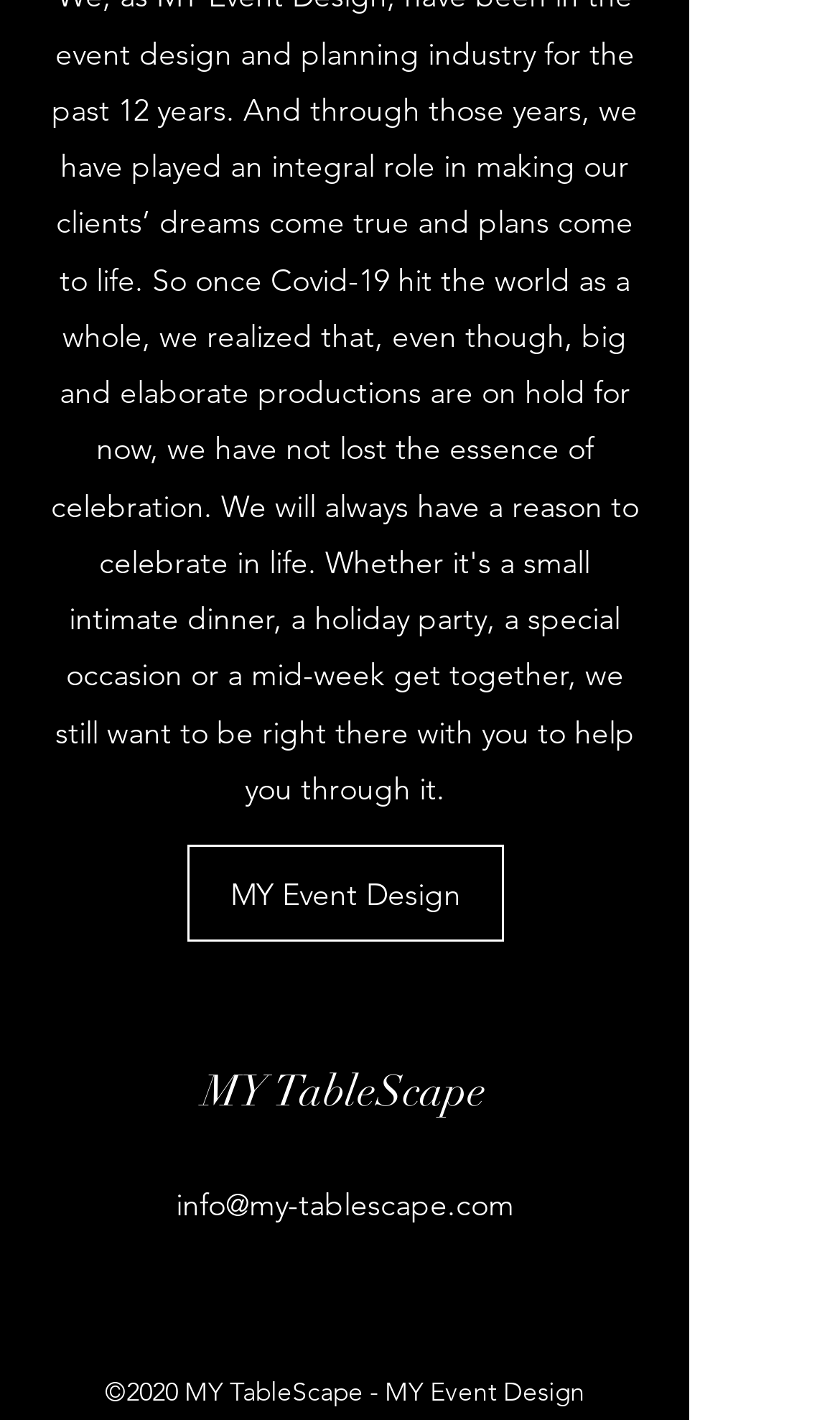What is the email address for contact?
Analyze the screenshot and provide a detailed answer to the question.

The email address can be found in the link 'info@my-tablescape.com' at the top of the webpage, which is likely the contact email address for the company.